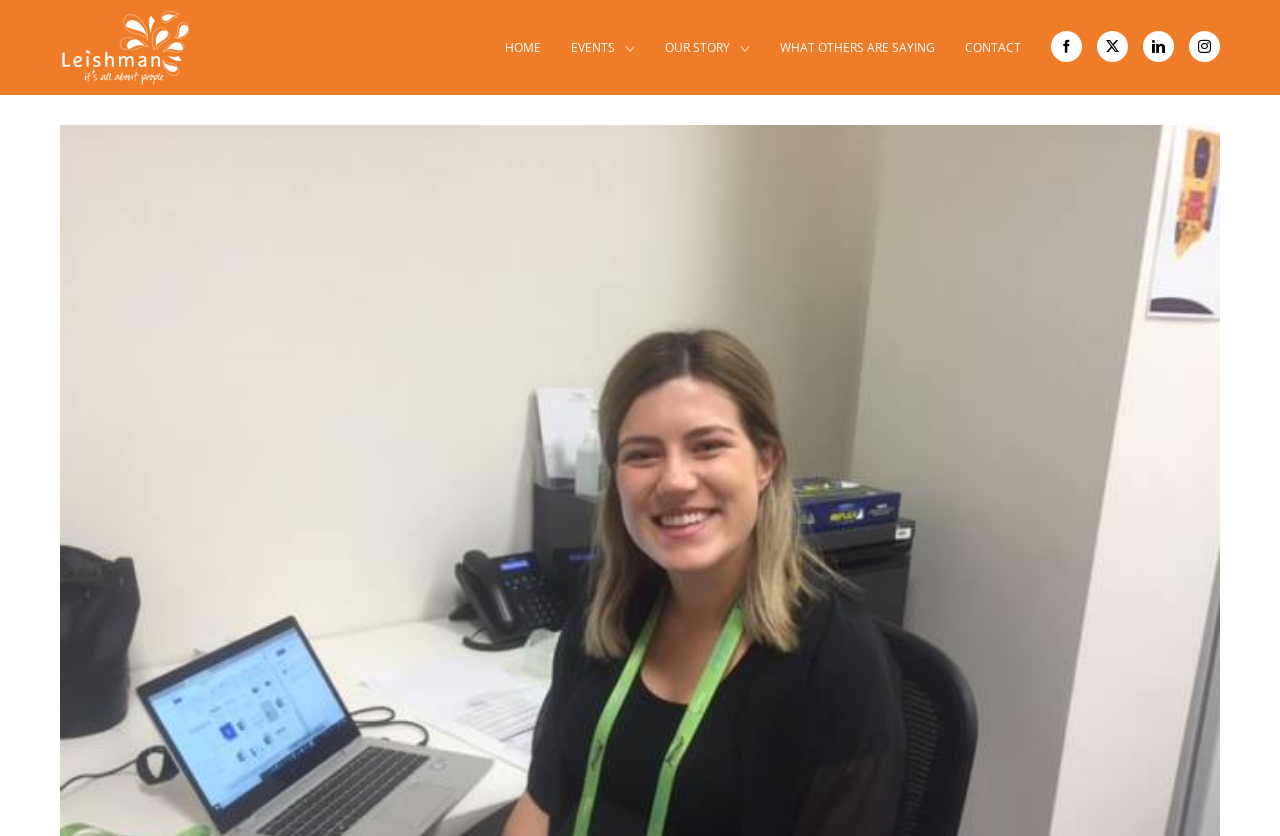Please identify the bounding box coordinates of the clickable region that I should interact with to perform the following instruction: "Explore EVENTS". The coordinates should be expressed as four float numbers between 0 and 1, i.e., [left, top, right, bottom].

[0.446, 0.037, 0.496, 0.079]